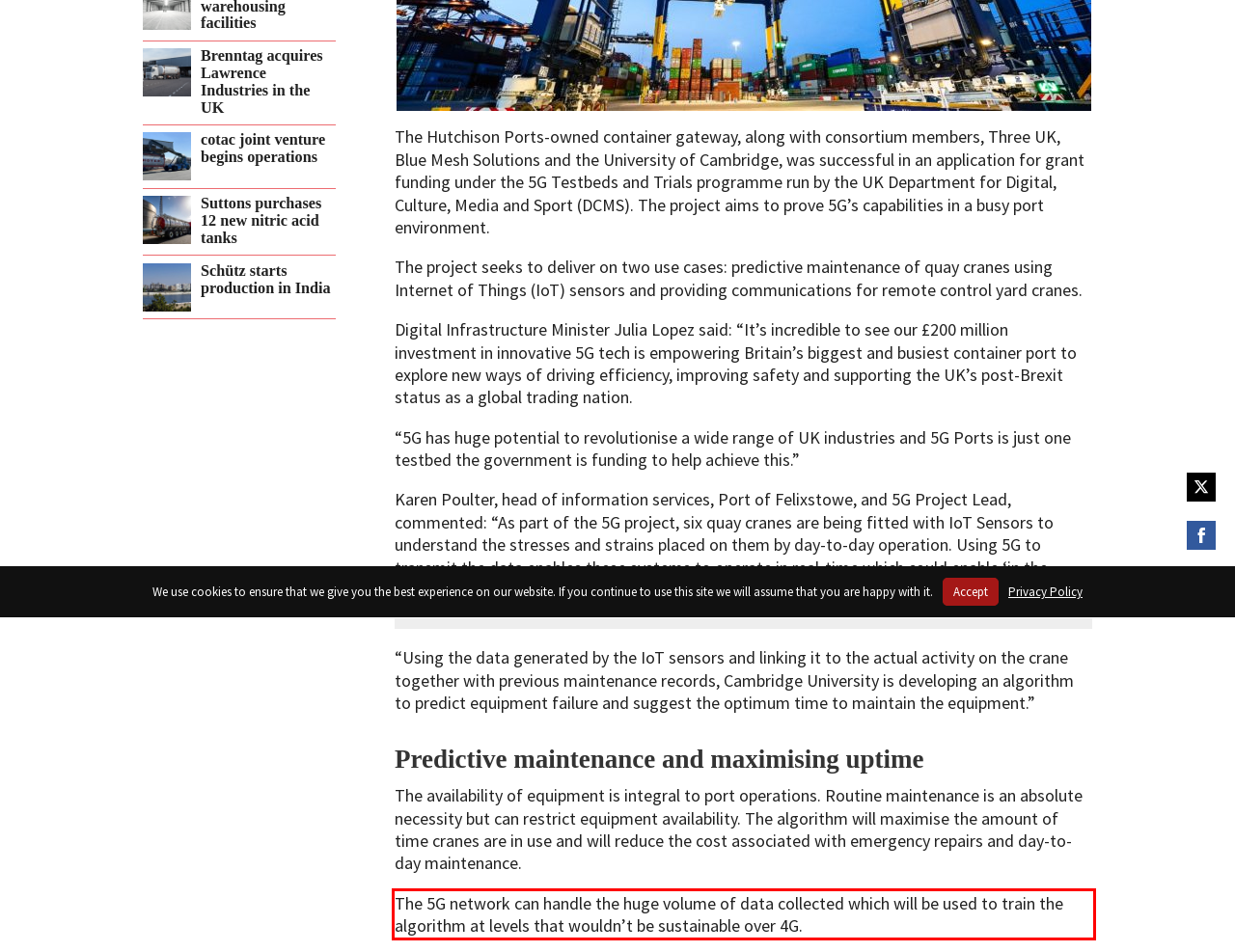Please examine the webpage screenshot containing a red bounding box and use OCR to recognize and output the text inside the red bounding box.

The 5G network can handle the huge volume of data collected which will be used to train the algorithm at levels that wouldn’t be sustainable over 4G.